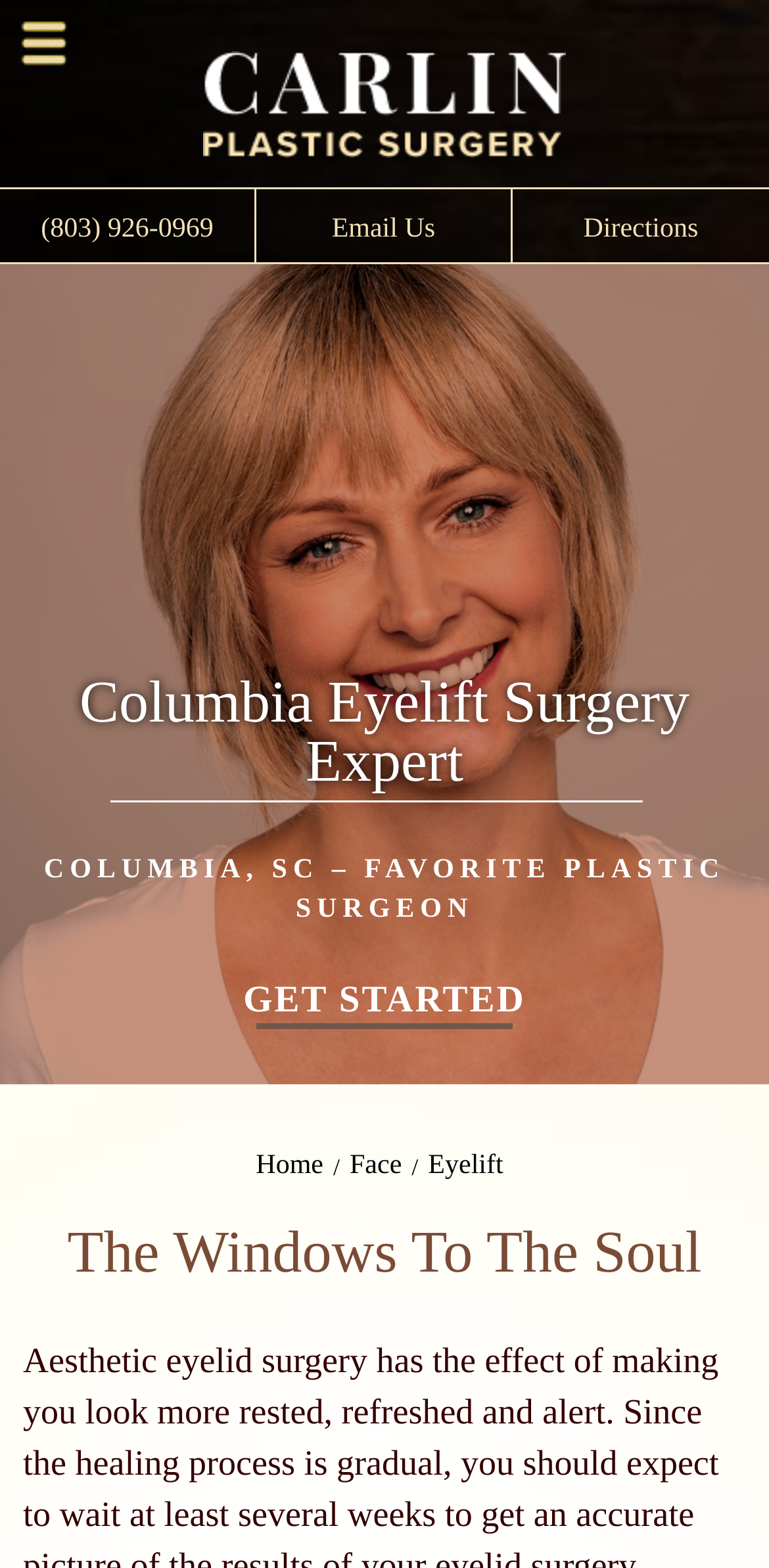Find the bounding box coordinates for the HTML element described in this sentence: "Home". Provide the coordinates as four float numbers between 0 and 1, in the format [left, top, right, bottom].

[0.333, 0.734, 0.42, 0.753]